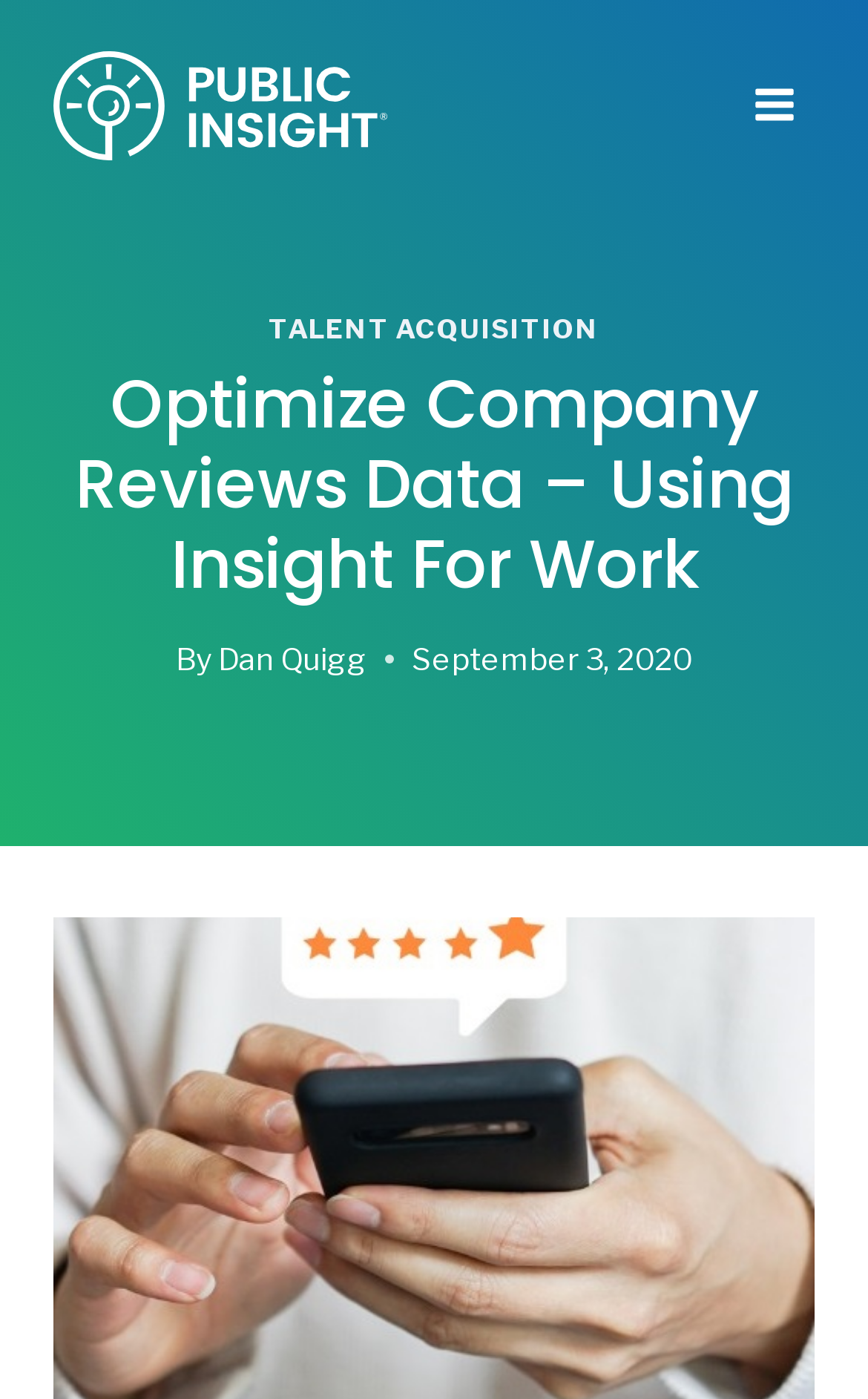Extract the main heading from the webpage content.

Optimize Company Reviews Data – Using Insight For Work